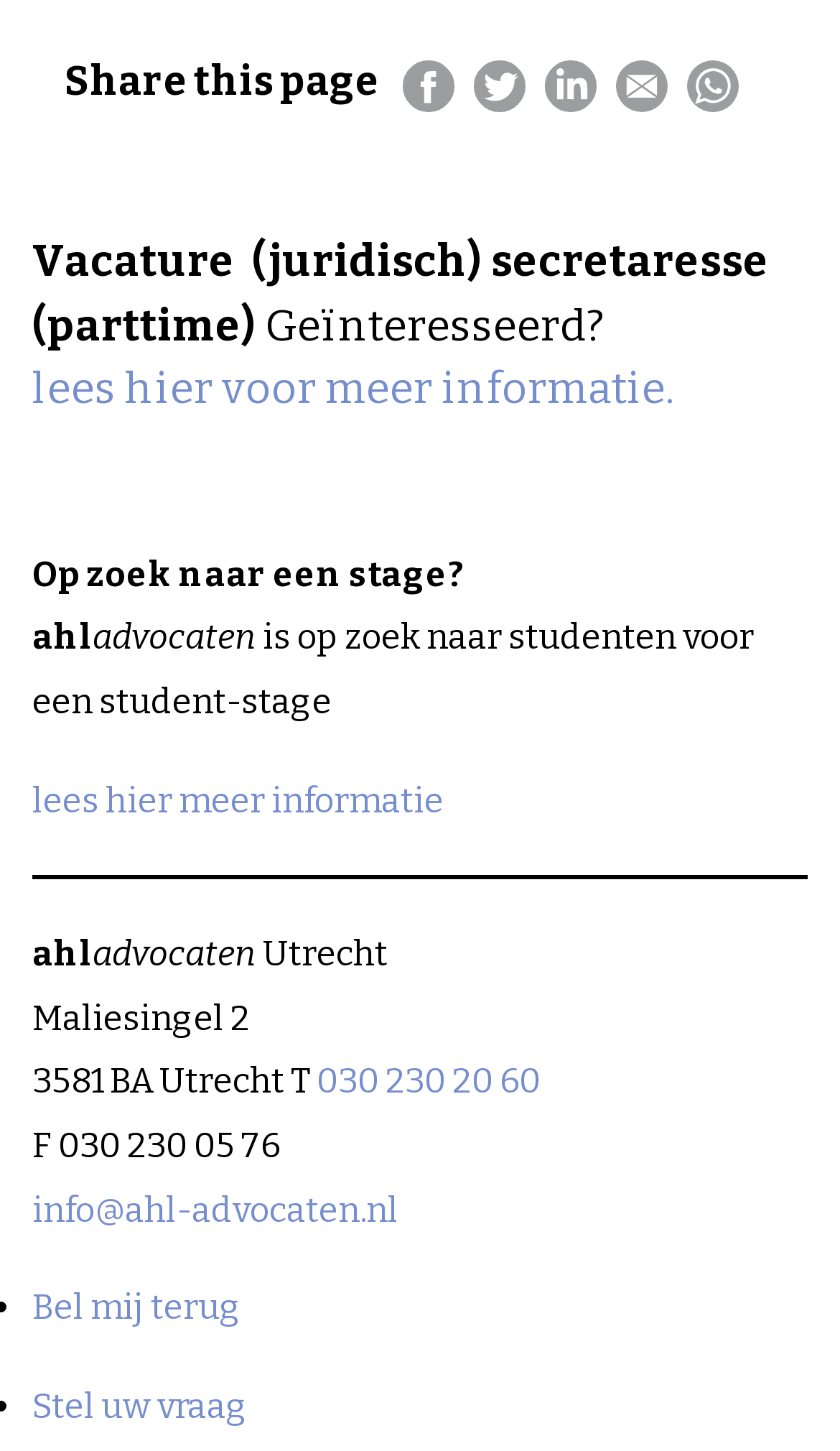Use a single word or phrase to answer the question:
What social media platforms can you share this page on?

Facebook, Twitter, LinkedIn, Whatsapp, Email